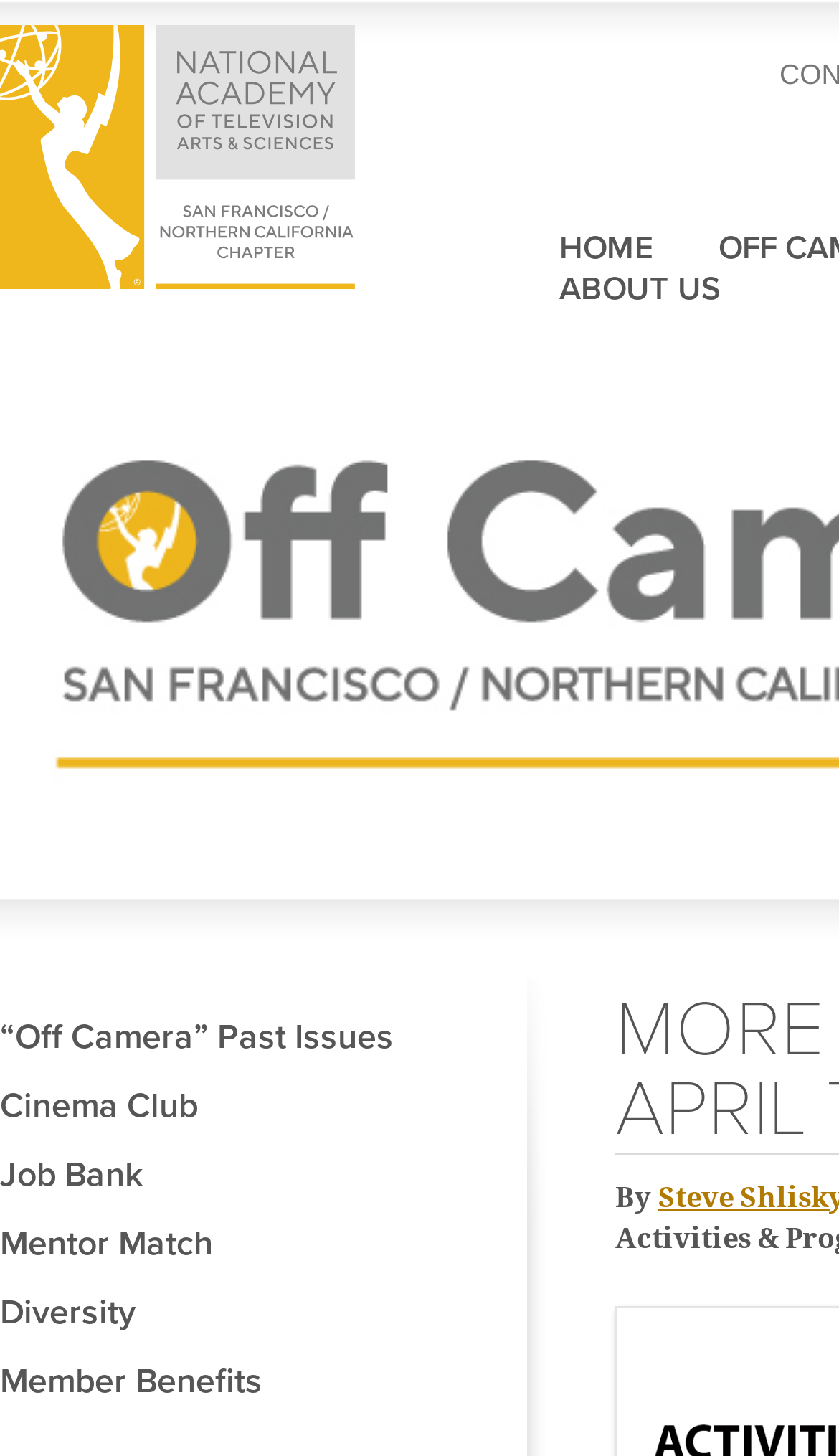What is the position of the 'National Academy of Television Arts & Sciences' image?
Please provide a detailed answer to the question.

I found the answer by looking at the bounding box coordinates of the image, which has a top-left corner at (0.0, 0.015) and a bottom-right corner at (0.423, 0.201), indicating that it is located at the top left corner of the webpage.